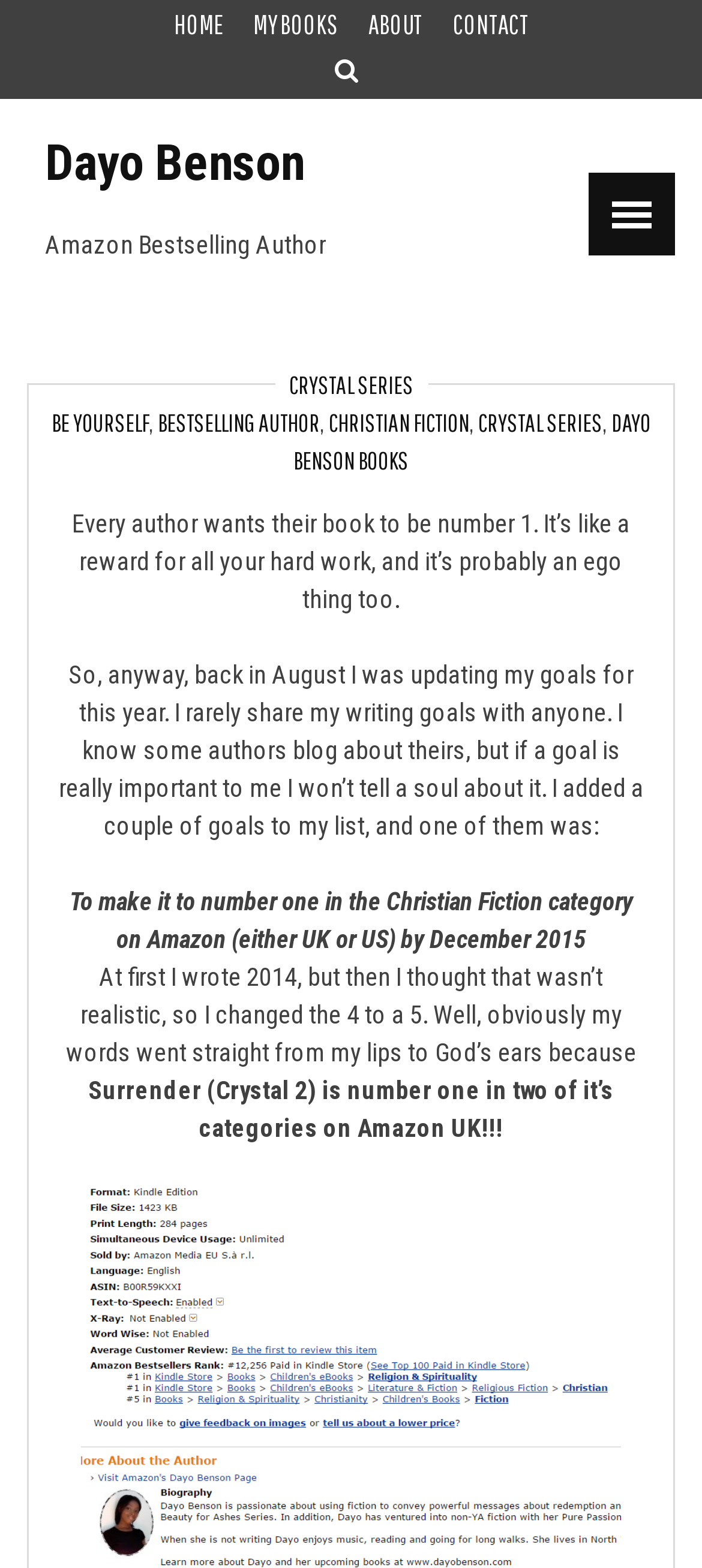Identify the bounding box coordinates of the element to click to follow this instruction: 'Click on the HOME link'. Ensure the coordinates are four float values between 0 and 1, provided as [left, top, right, bottom].

[0.247, 0.006, 0.317, 0.026]